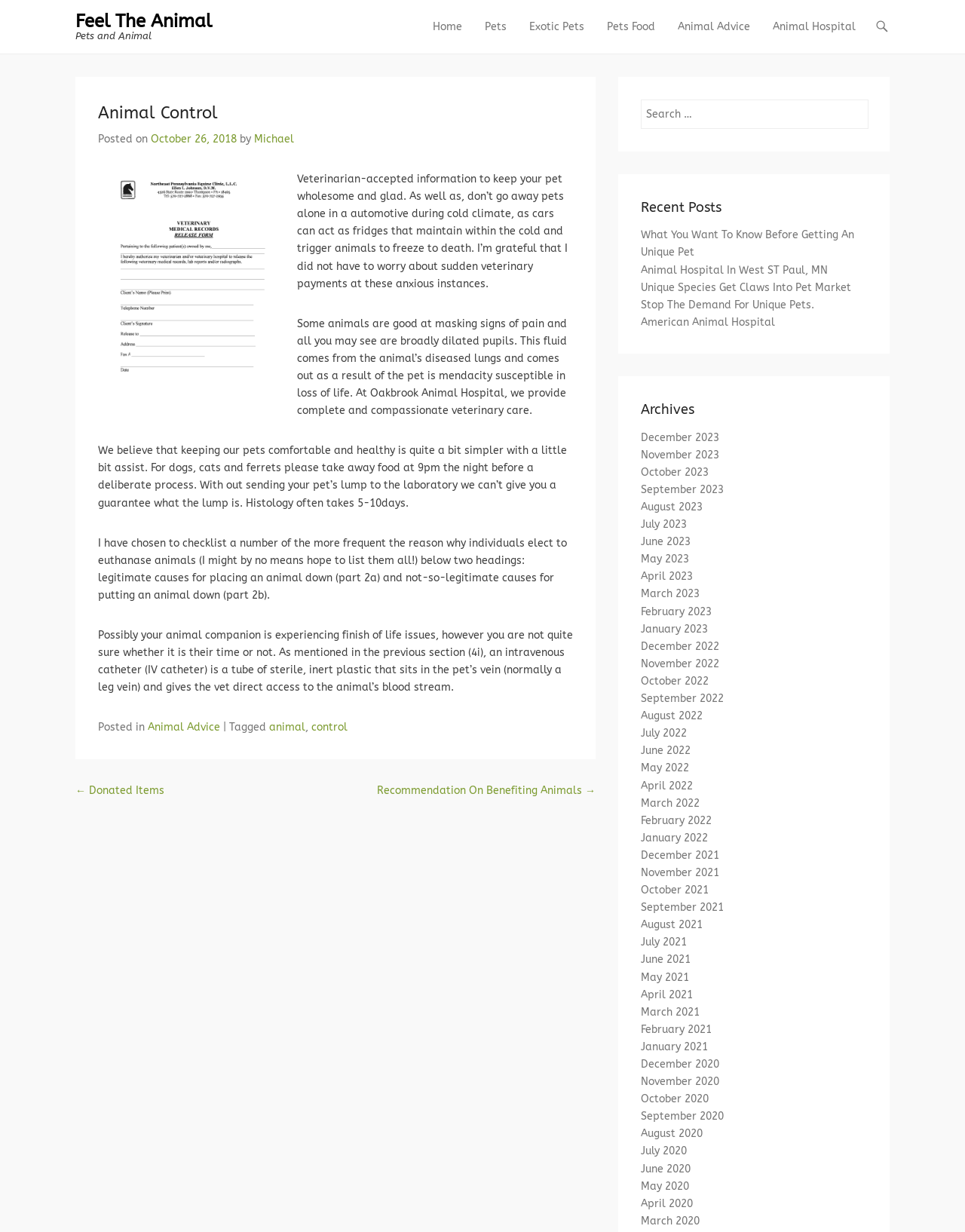Provide the bounding box coordinates for the UI element described in this sentence: "12. Food Hubs". The coordinates should be four float values between 0 and 1, i.e., [left, top, right, bottom].

None